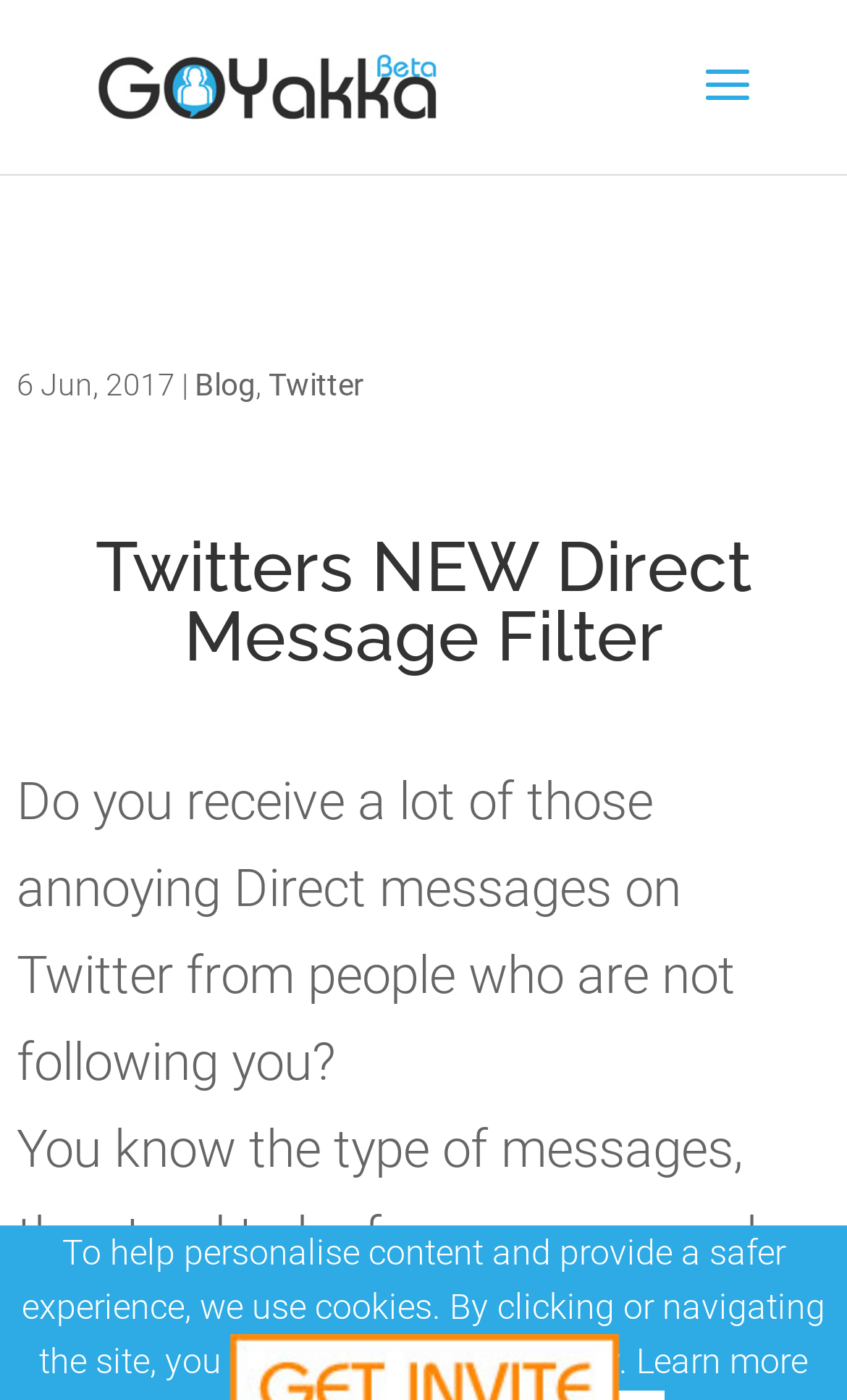Please examine the image and answer the question with a detailed explanation:
What social media platform is mentioned?

I found the mention of Twitter by reading the static text element that says 'Do you receive a lot of those annoying Direct messages on Twitter from people who are not following you?' which explicitly mentions Twitter.